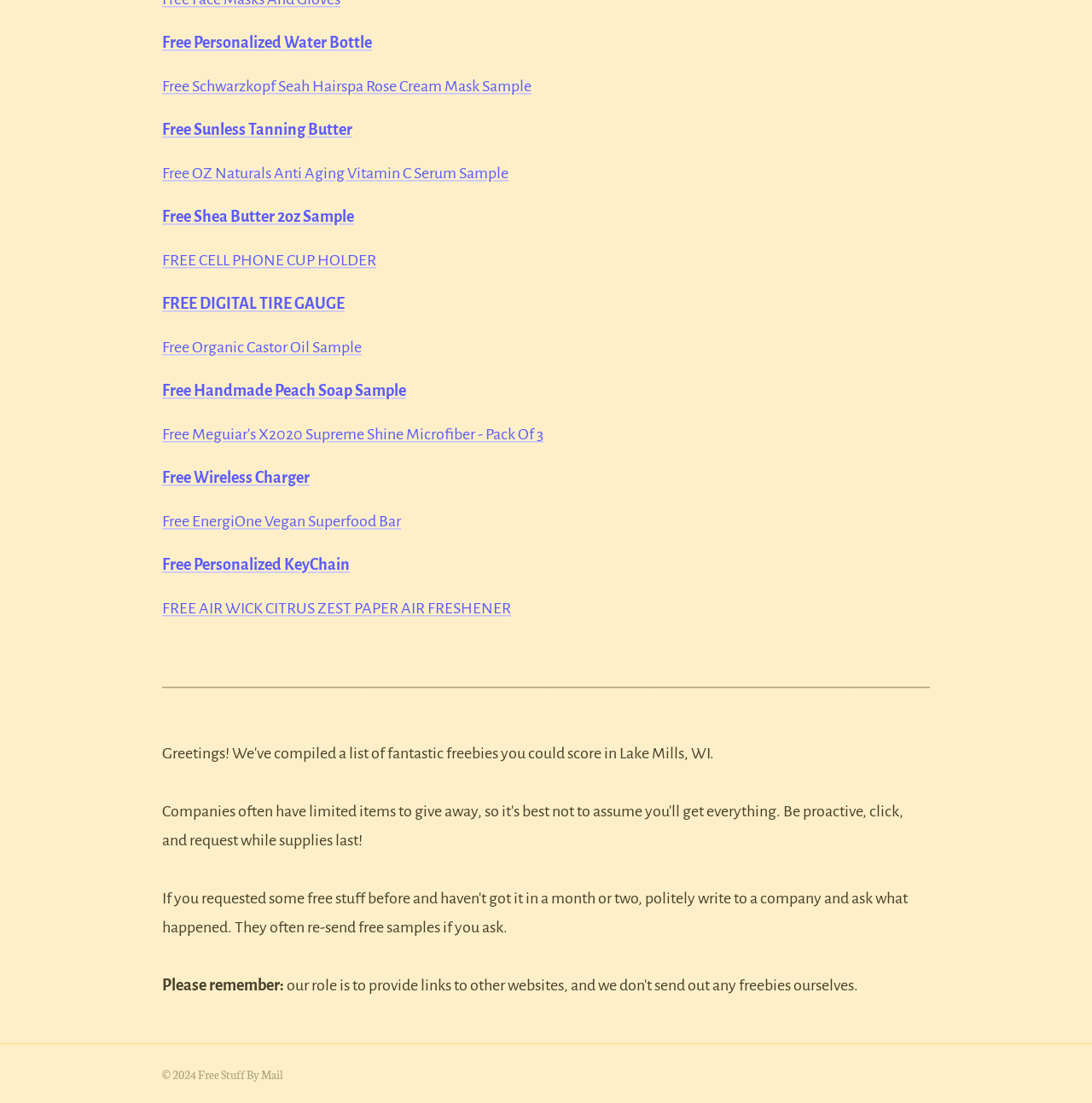Extract the bounding box coordinates of the UI element described by: "Free Wireless Charger". The coordinates should include four float numbers ranging from 0 to 1, e.g., [left, top, right, bottom].

[0.148, 0.426, 0.284, 0.441]